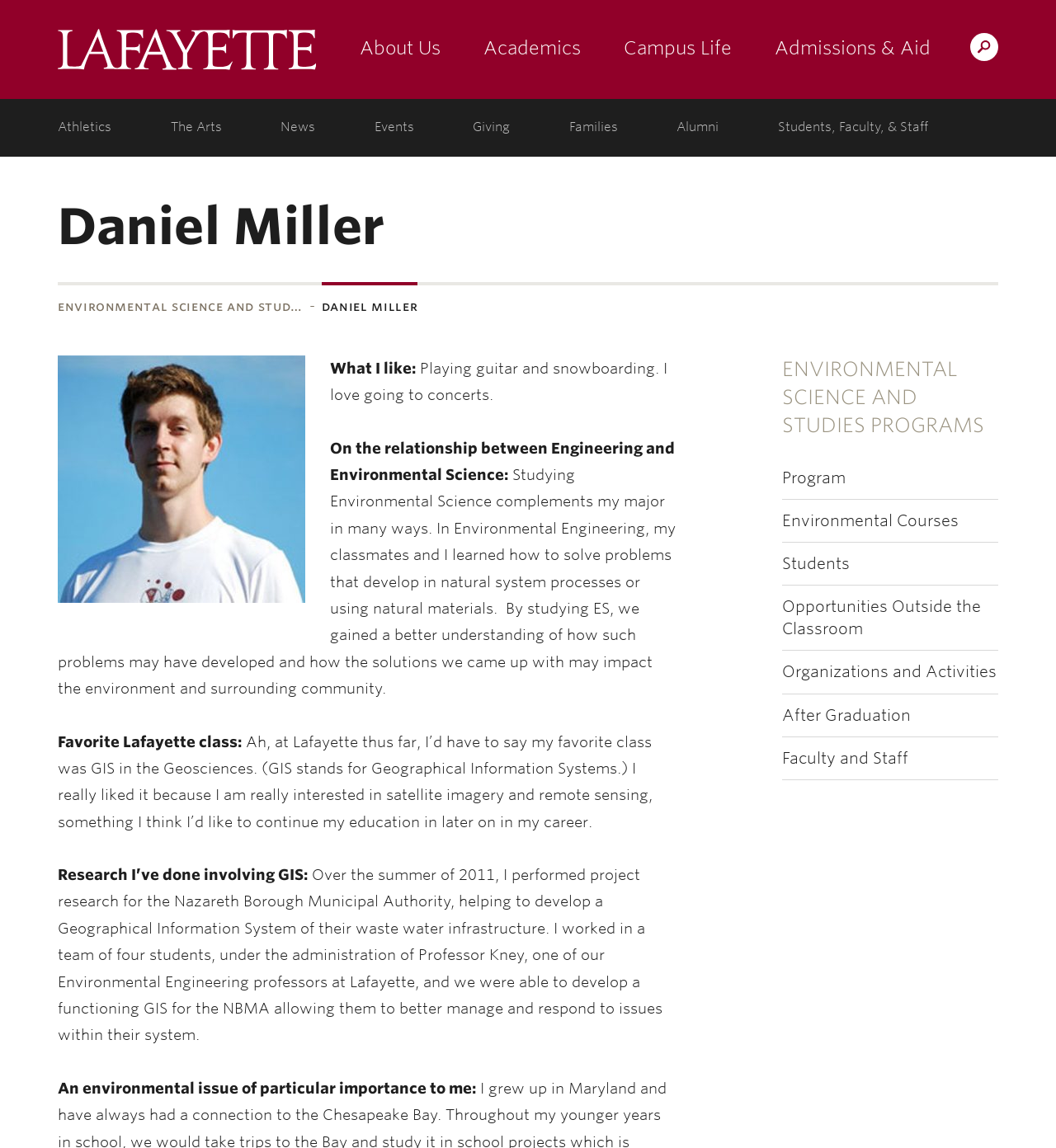Can you give a detailed response to the following question using the information from the image? What is Daniel Miller's favorite Lafayette class?

In the section where Daniel Miller talks about his favorite class, it is mentioned that he really liked the GIS in the Geosciences class, which is related to satellite imagery and remote sensing.